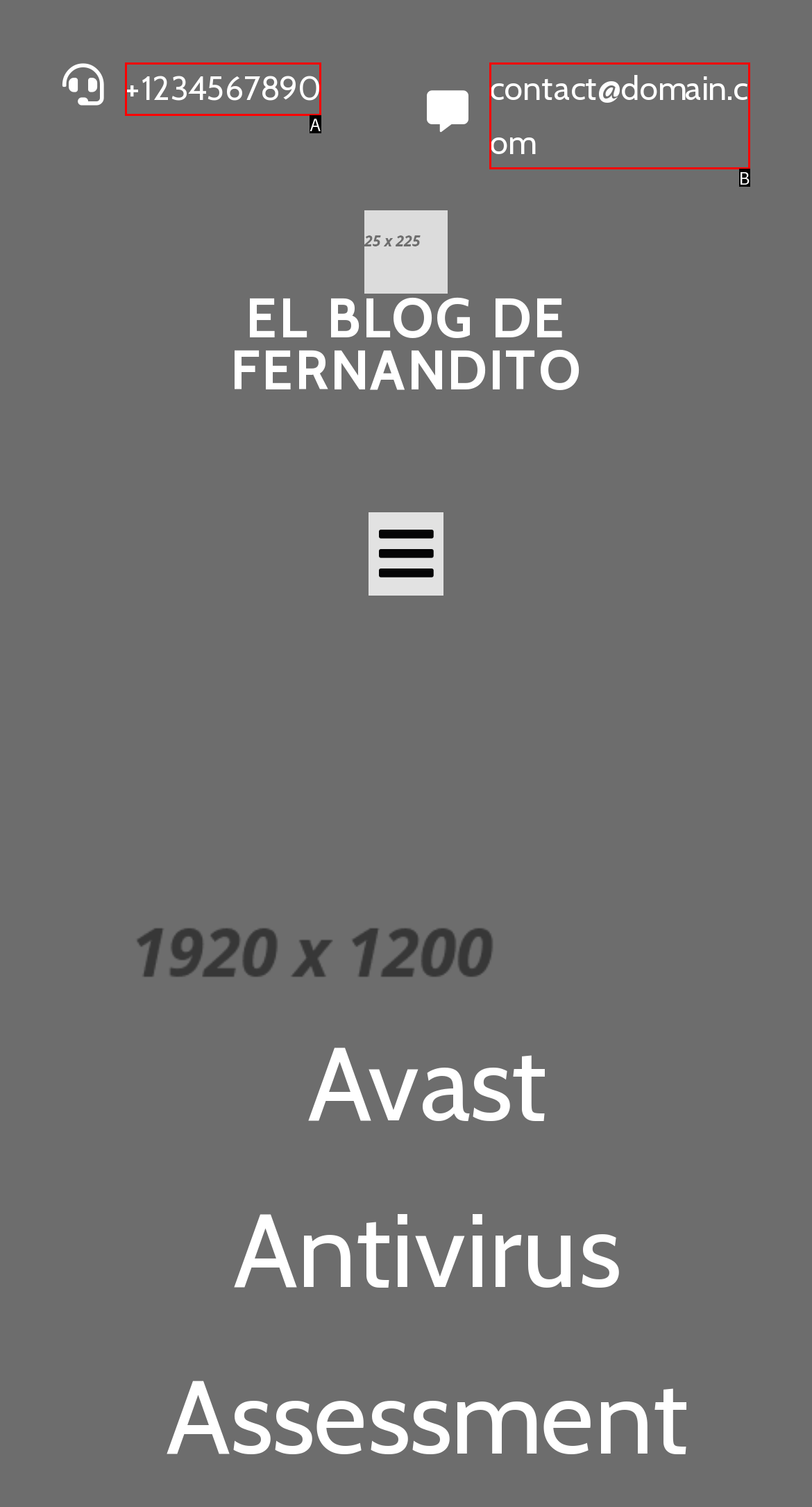From the options presented, which lettered element matches this description: sweets
Reply solely with the letter of the matching option.

None